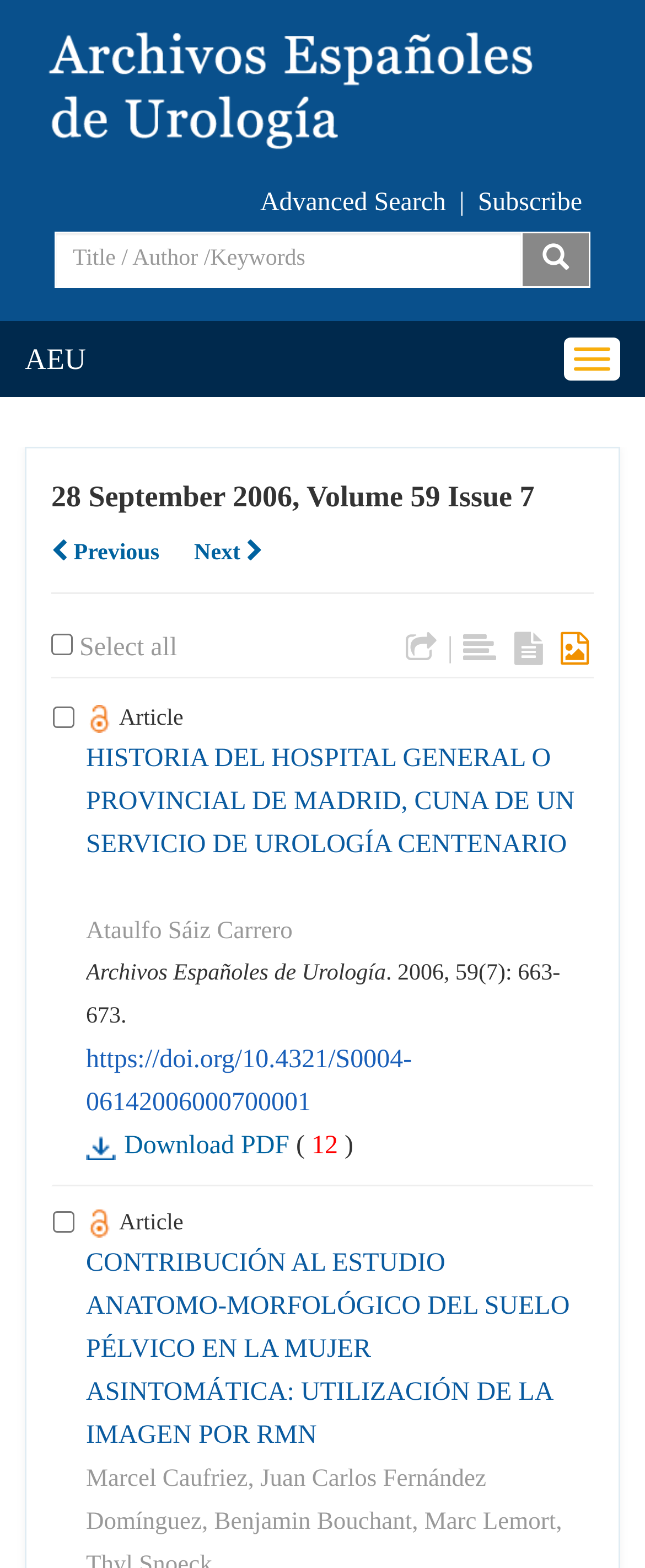Find and indicate the bounding box coordinates of the region you should select to follow the given instruction: "Subscribe to the journal".

[0.741, 0.121, 0.903, 0.139]